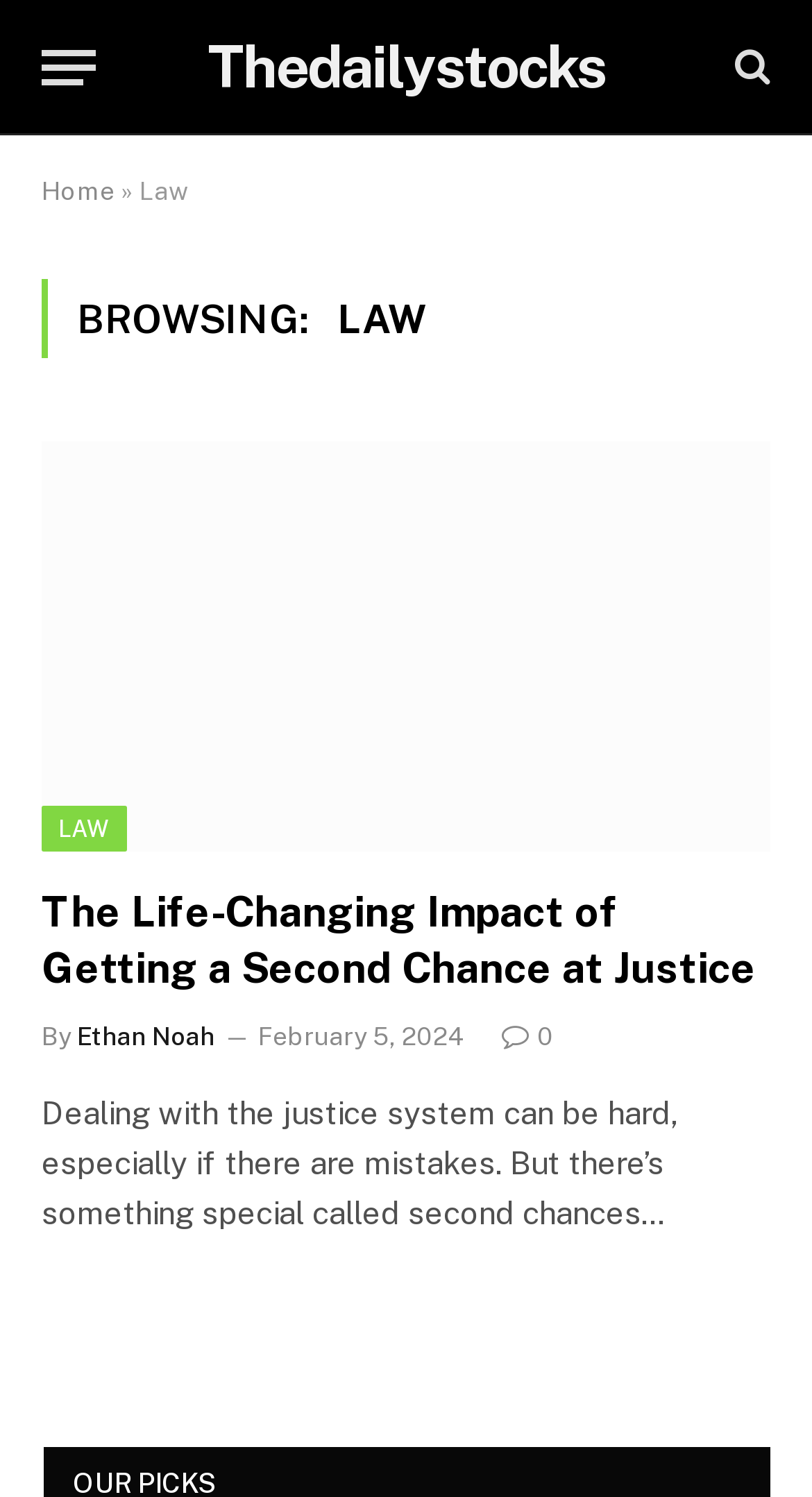Given the description of the UI element: "0", predict the bounding box coordinates in the form of [left, top, right, bottom], with each value being a float between 0 and 1.

[0.618, 0.682, 0.682, 0.702]